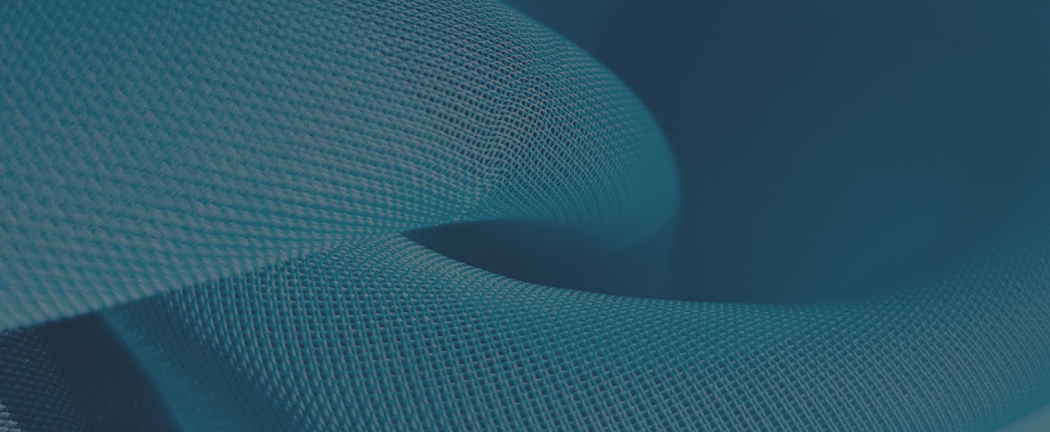What is the amount of Multiply Group's investment in Breakwater Energy?
Using the image, provide a detailed and thorough answer to the question.

According to the caption, Multiply Group's strategic acquisition of Breakwater Energy amounts to AED 367 million, reflecting their commitment to expanding their investment portfolio.